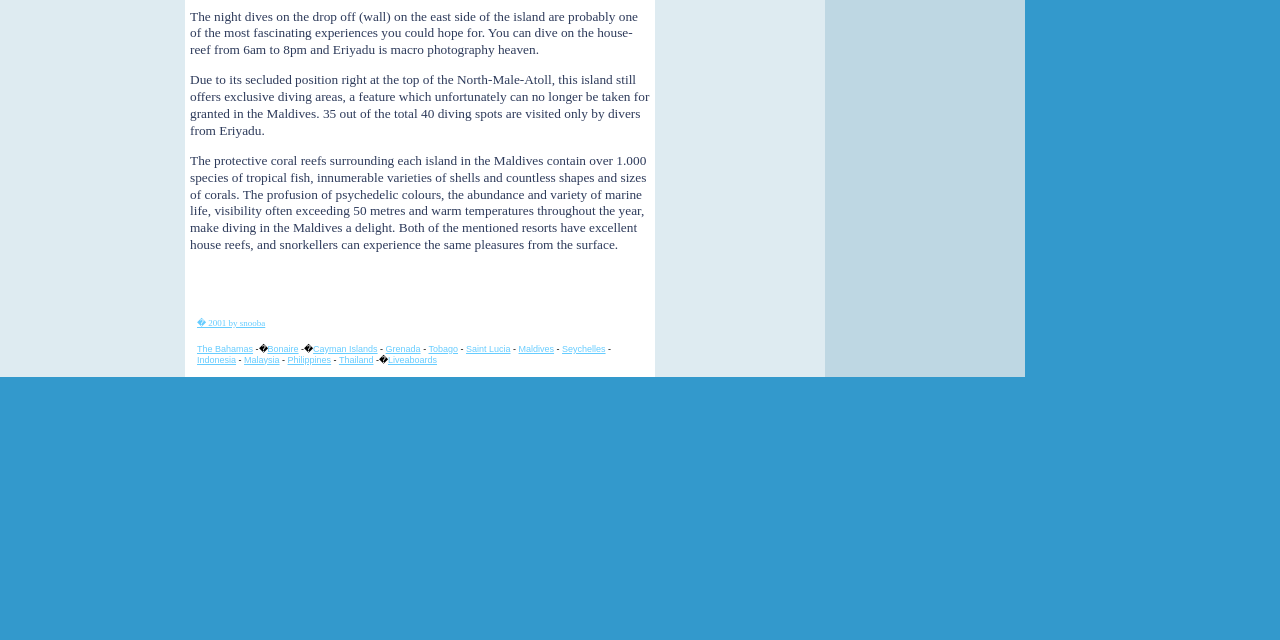Find the bounding box of the element with the following description: "The Bahamas". The coordinates must be four float numbers between 0 and 1, formatted as [left, top, right, bottom].

[0.154, 0.537, 0.198, 0.553]